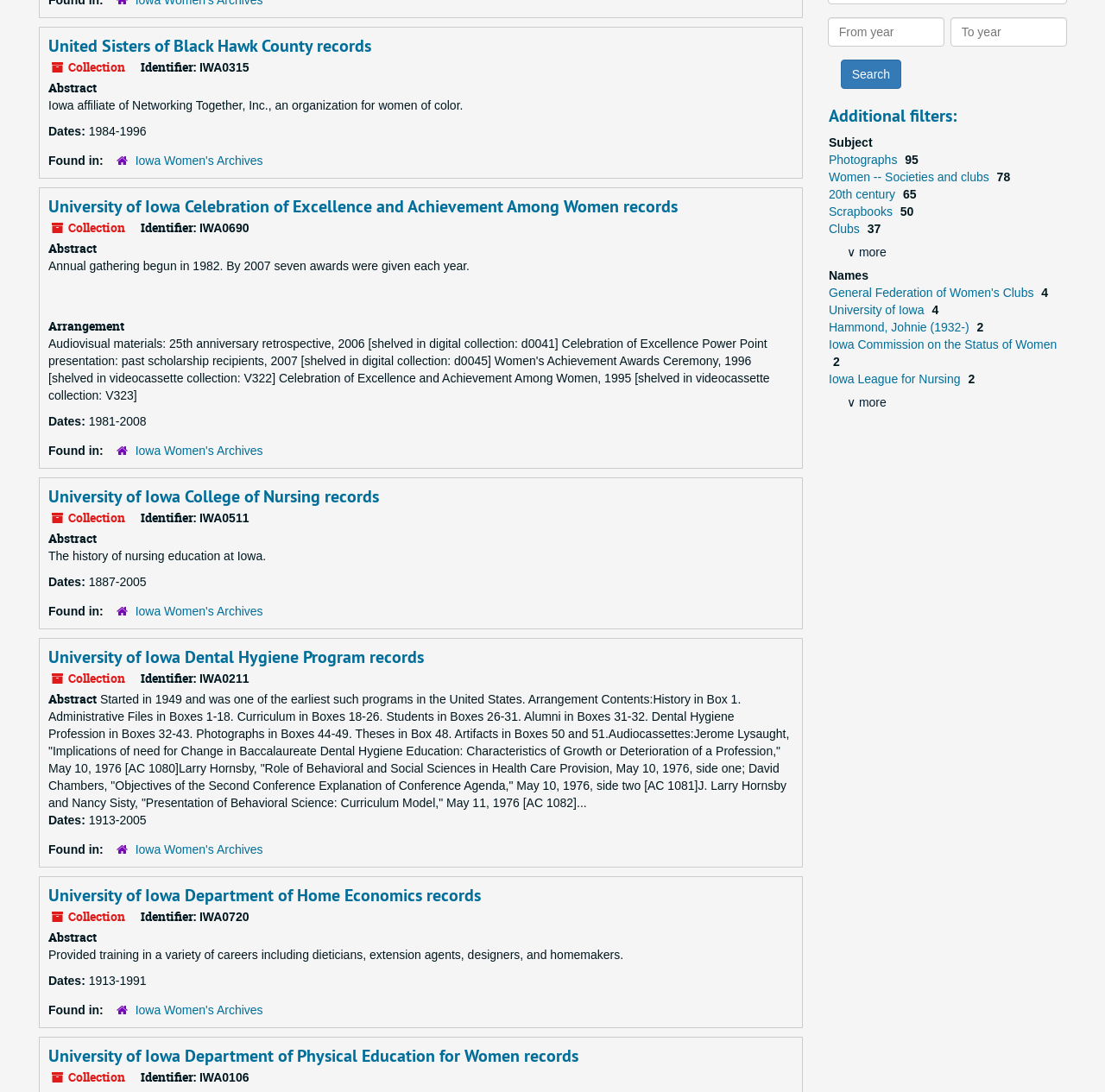Provide the bounding box coordinates of the HTML element described by the text: "Clubs".

[0.75, 0.203, 0.781, 0.216]